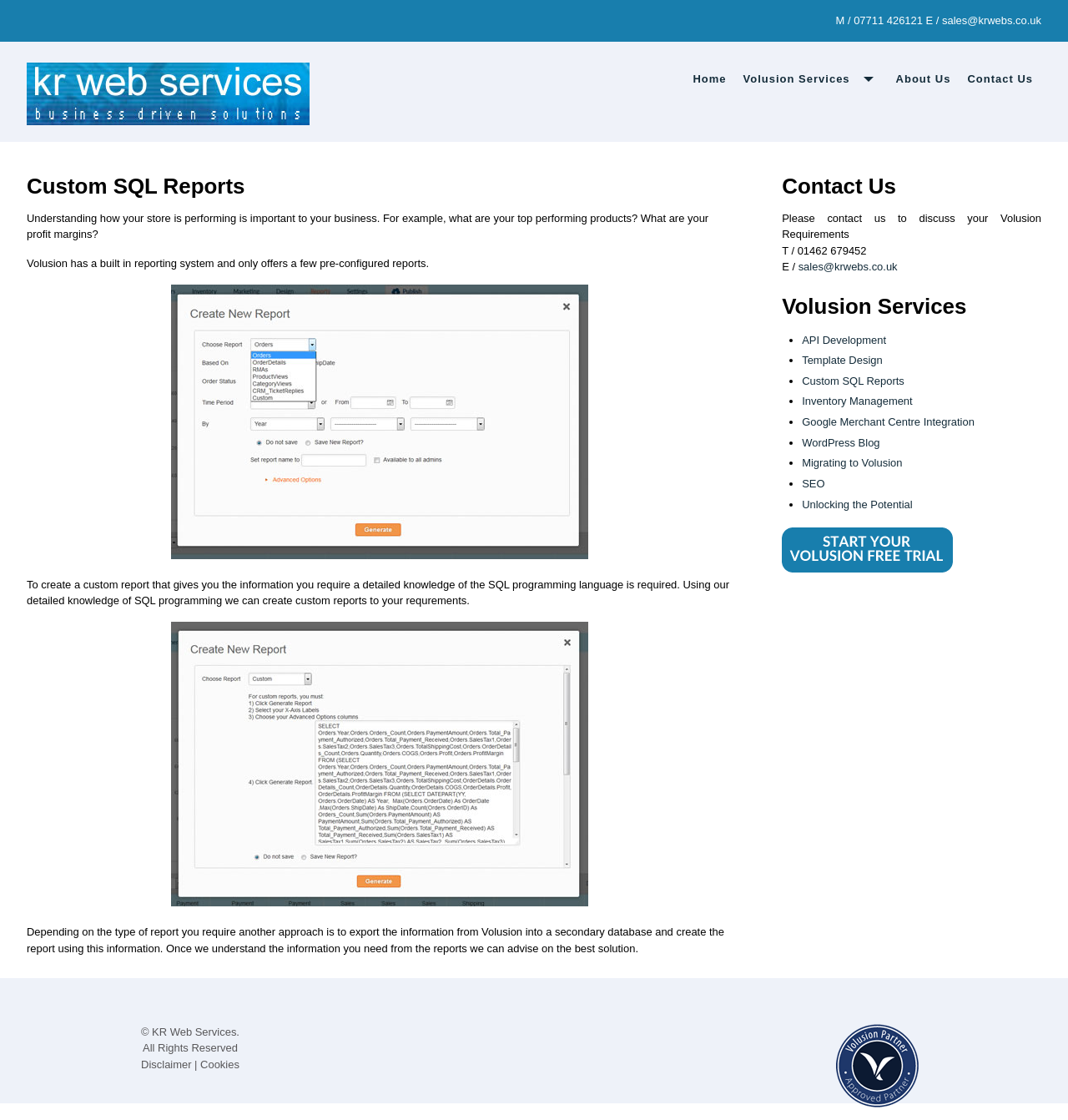Answer the question using only a single word or phrase: 
What is the last service listed under Volusion Services?

Unlocking the Potential